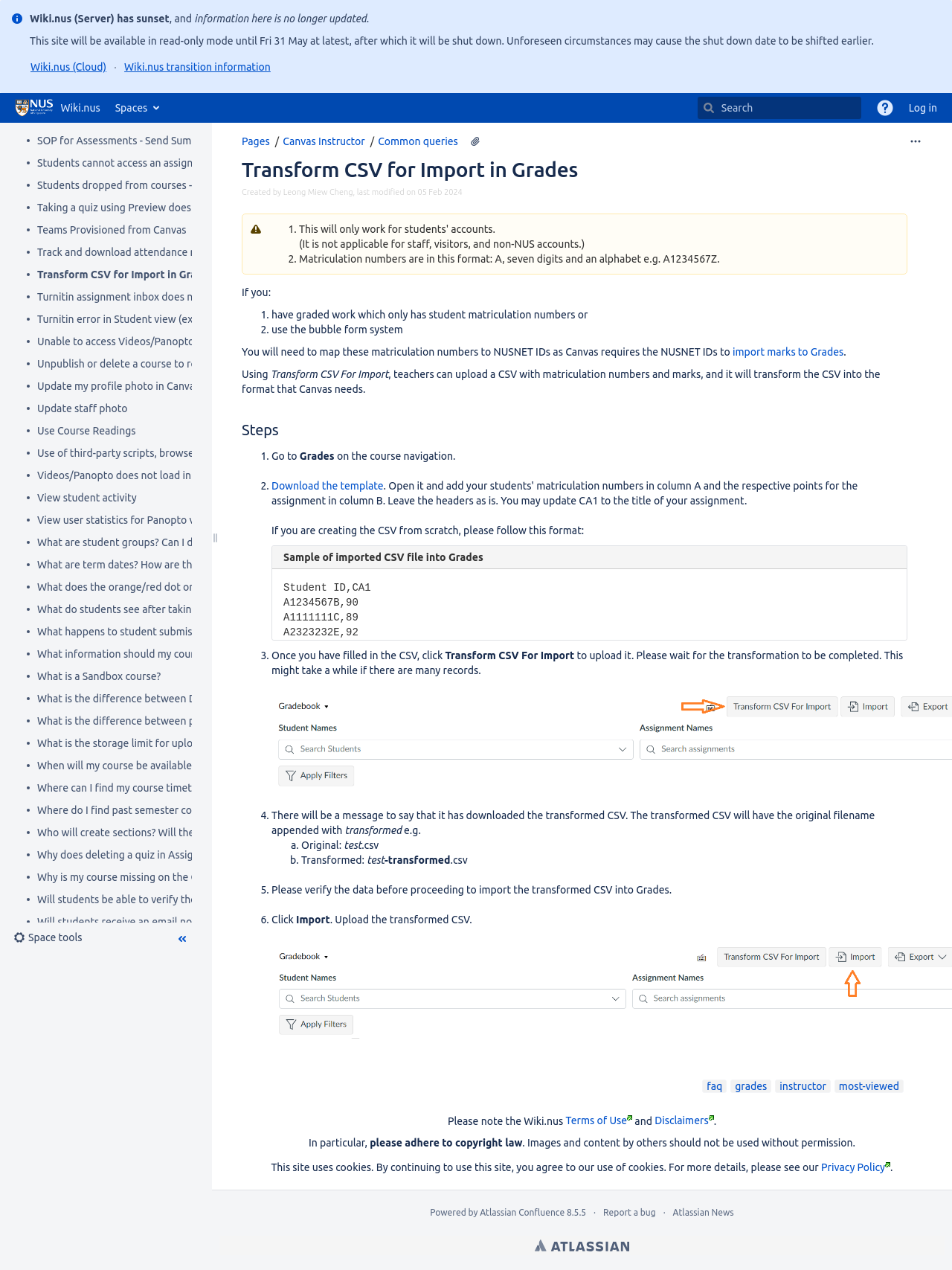Identify and provide the bounding box for the element described by: "Download the template".

[0.285, 0.378, 0.403, 0.387]